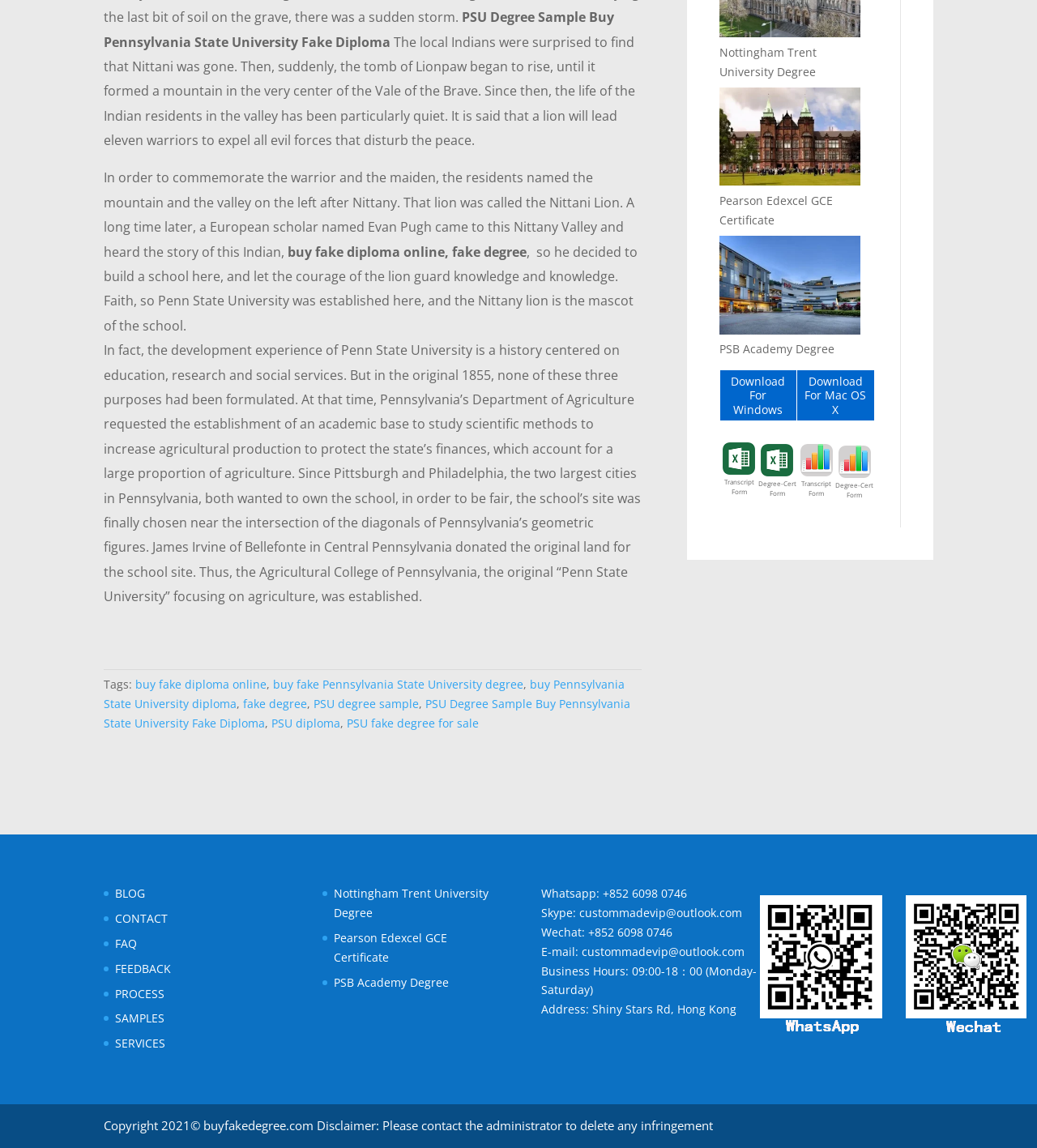Please look at the image and answer the question with a detailed explanation: What is the name of the lion mentioned?

The name of the lion mentioned is the Nittani Lion, which is said to have led eleven warriors to expel all evil forces that disturb the peace in the Vale of the Brave.